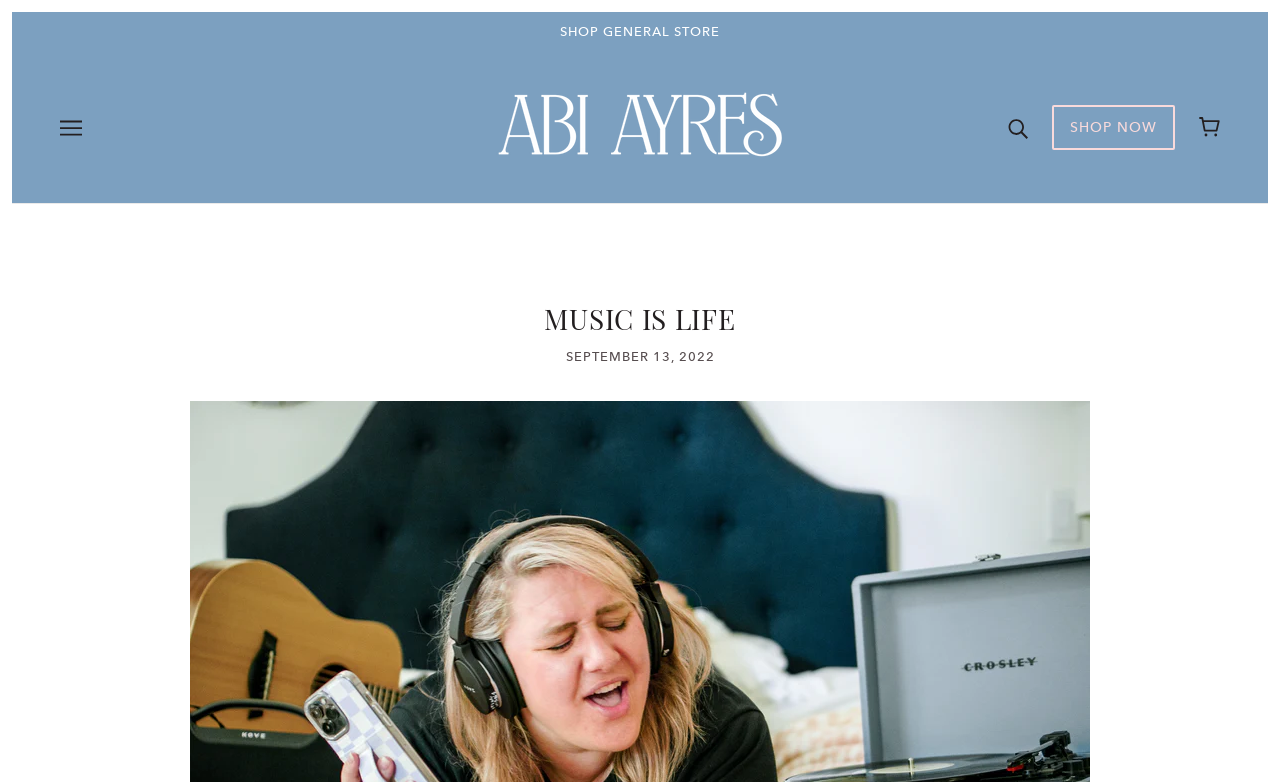Determine the bounding box coordinates for the HTML element described here: "Collection Overview".

None